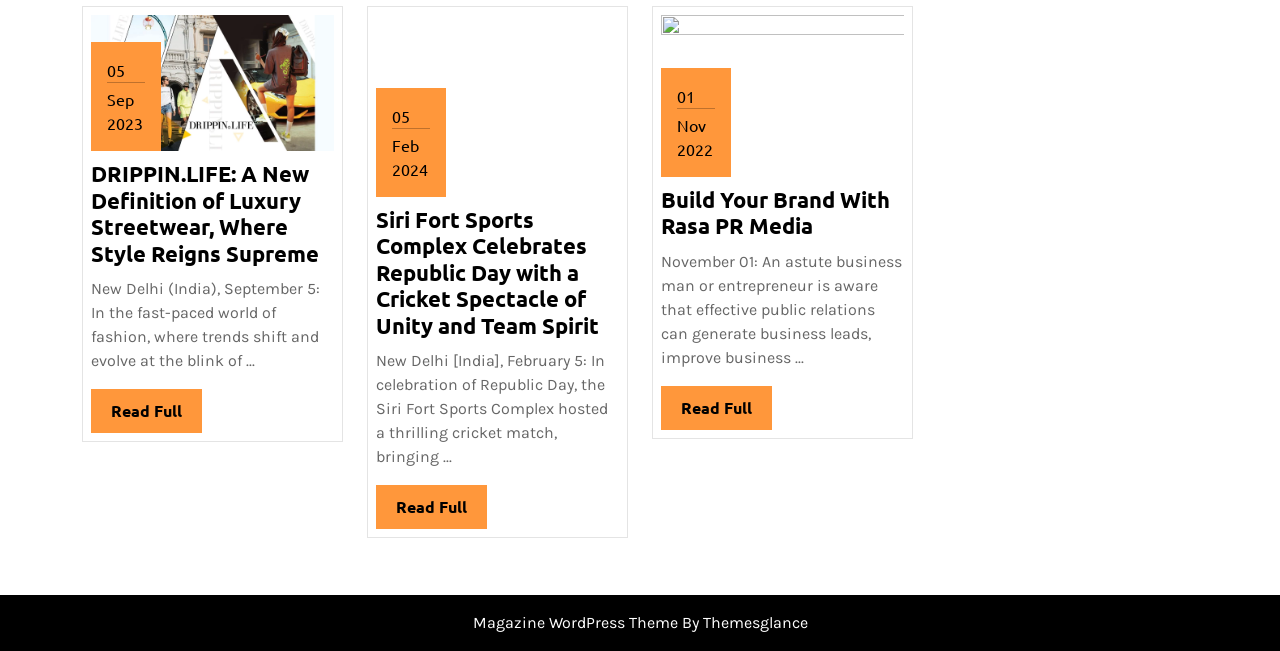Predict the bounding box coordinates of the area that should be clicked to accomplish the following instruction: "Read the article about DRIPPIN.LIFE". The bounding box coordinates should consist of four float numbers between 0 and 1, i.e., [left, top, right, bottom].

[0.071, 0.246, 0.249, 0.409]